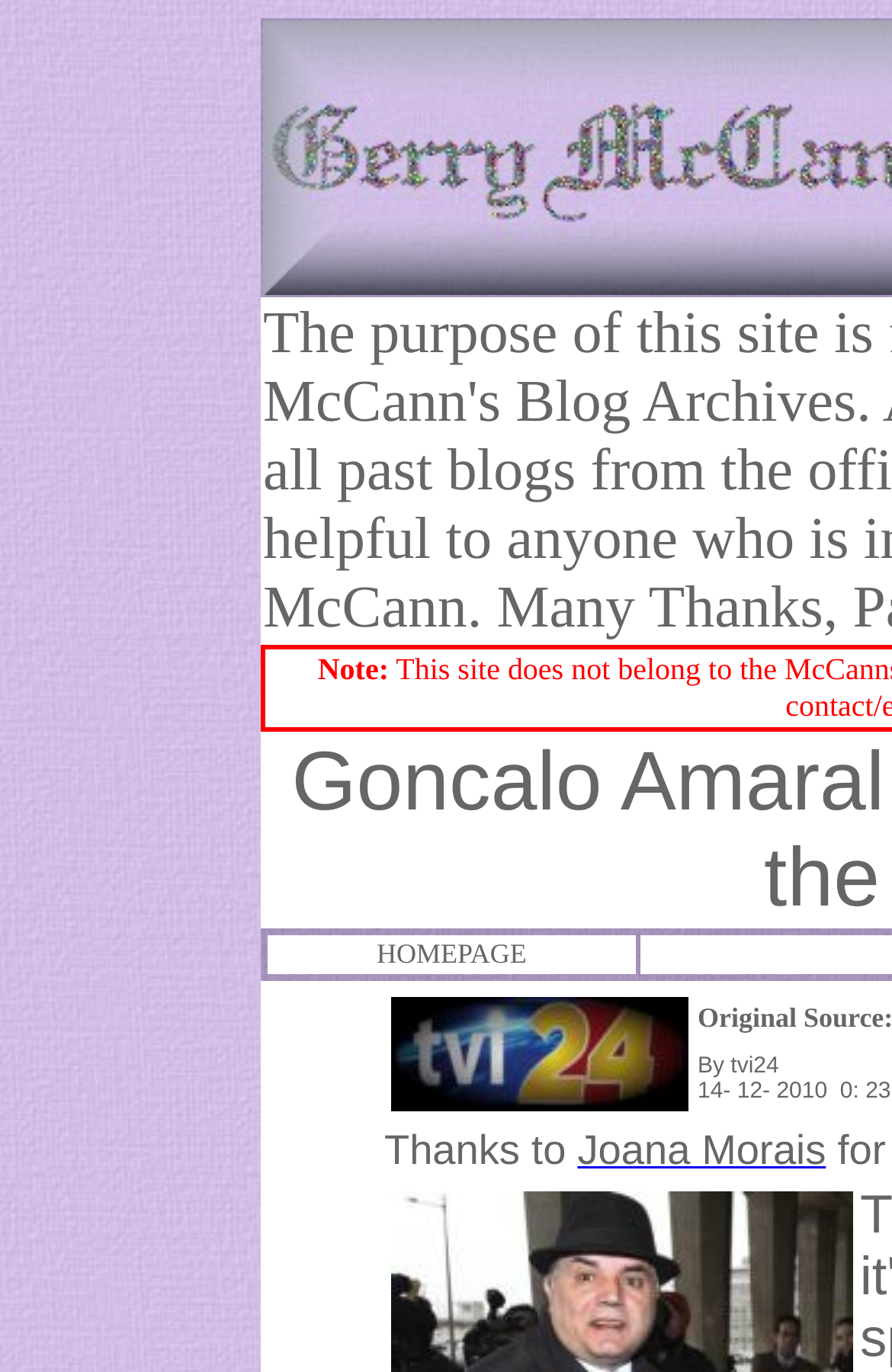Identify the bounding box for the described UI element. Provide the coordinates in (top-left x, top-left y, bottom-right x, bottom-right y) format with values ranging from 0 to 1: Joana Morais

[0.647, 0.822, 0.926, 0.855]